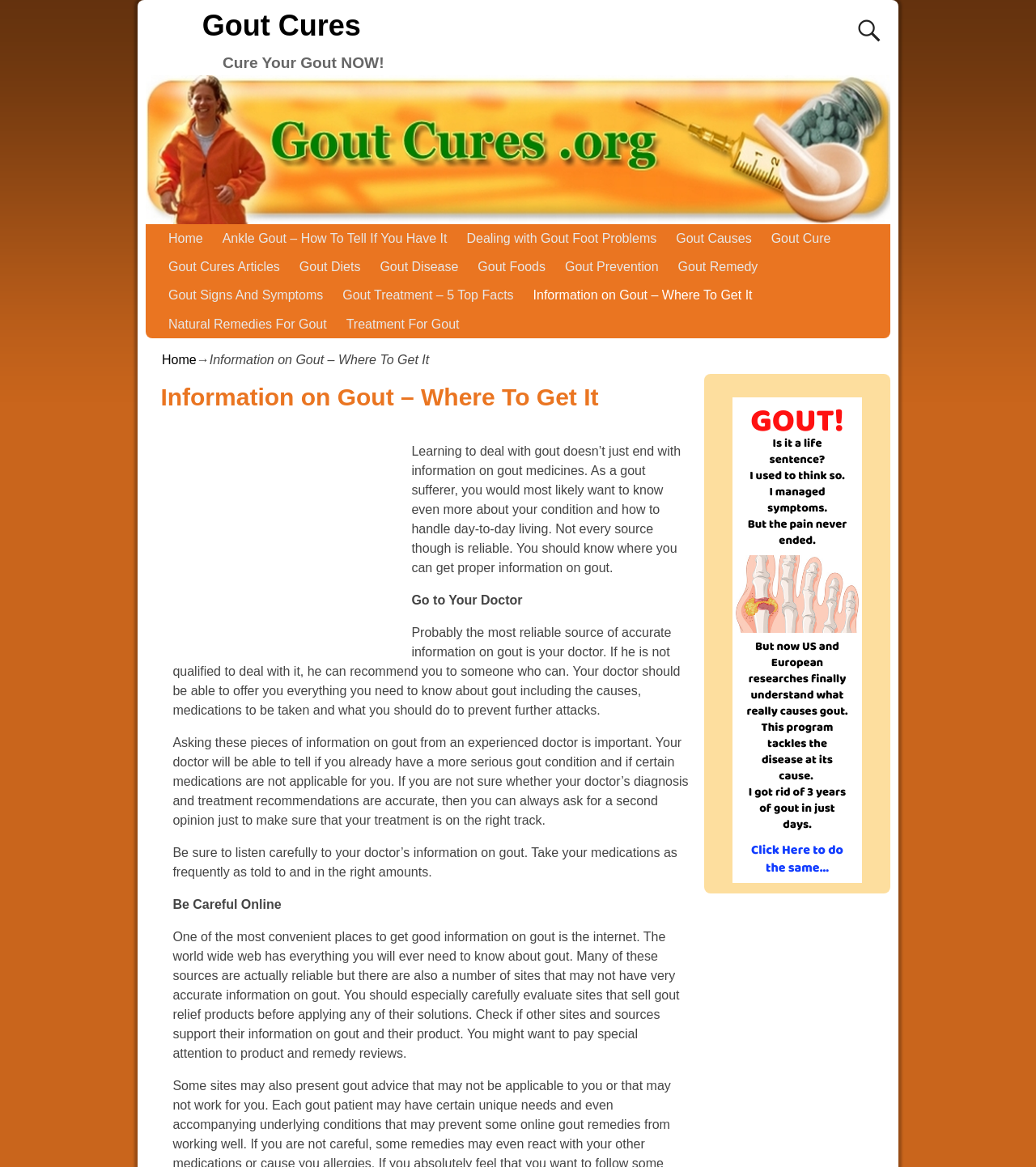Craft a detailed narrative of the webpage's structure and content.

This webpage is about information on gout, providing various resources and remedies for the condition. At the top, there is a heading "Gout Cures" with a link to a related page. Below it, there is a search bar on the right side. 

The main content of the page is divided into two sections. On the left side, there are multiple links to different articles and topics related to gout, such as "Ankle Gout", "Gout Causes", "Gout Cure", and "Gout Diets". These links are arranged vertically, with the first link "Home" at the top.

On the right side, there is a heading "Cure Your Gout NOW!" followed by a main article. The article discusses the importance of getting reliable information on gout, particularly from a doctor. It advises readers to consult their doctor for accurate information on gout, including its causes, medications, and prevention methods. The article also warns about the potential inaccuracies of online sources and recommends evaluating online information carefully.

Below the article, there is an advertisement iframe. At the bottom of the page, there is a complementary section with a link and an image.